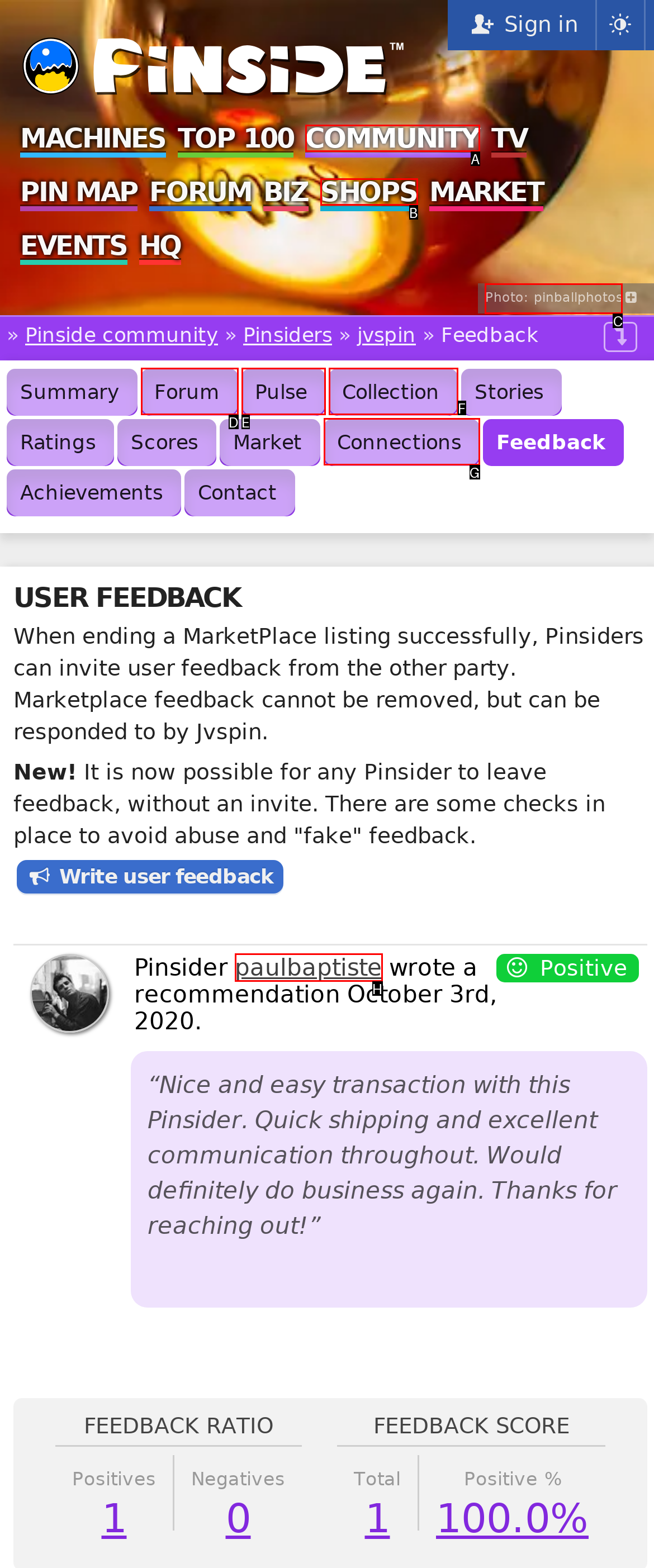Pick the right letter to click to achieve the task: View feedback from paulbaptiste
Answer with the letter of the correct option directly.

H